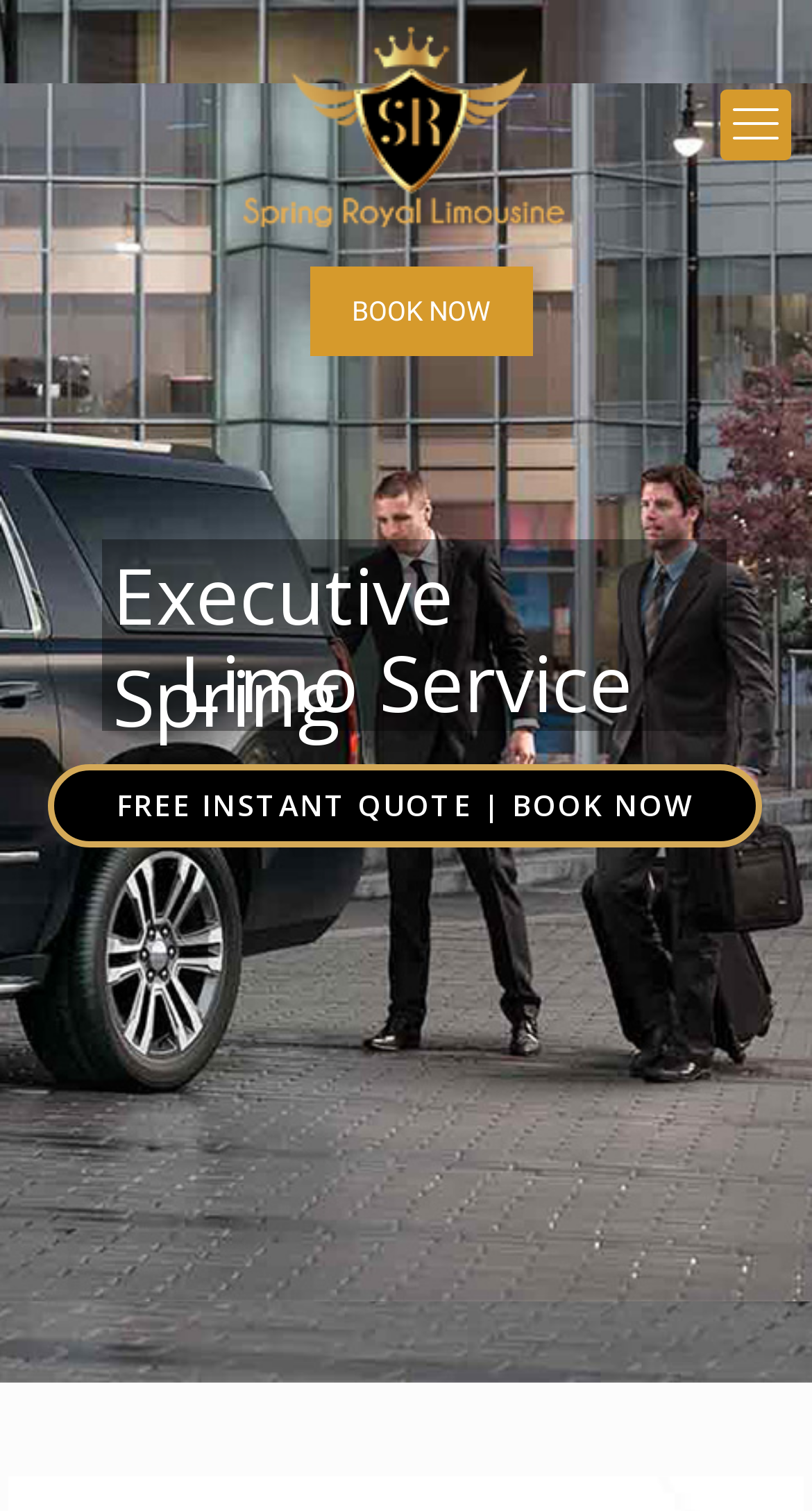Bounding box coordinates are specified in the format (top-left x, top-left y, bottom-right x, bottom-right y). All values are floating point numbers bounded between 0 and 1. Please provide the bounding box coordinate of the region this sentence describes: title="Spring Royal Limo"

[0.128, 0.014, 0.872, 0.152]